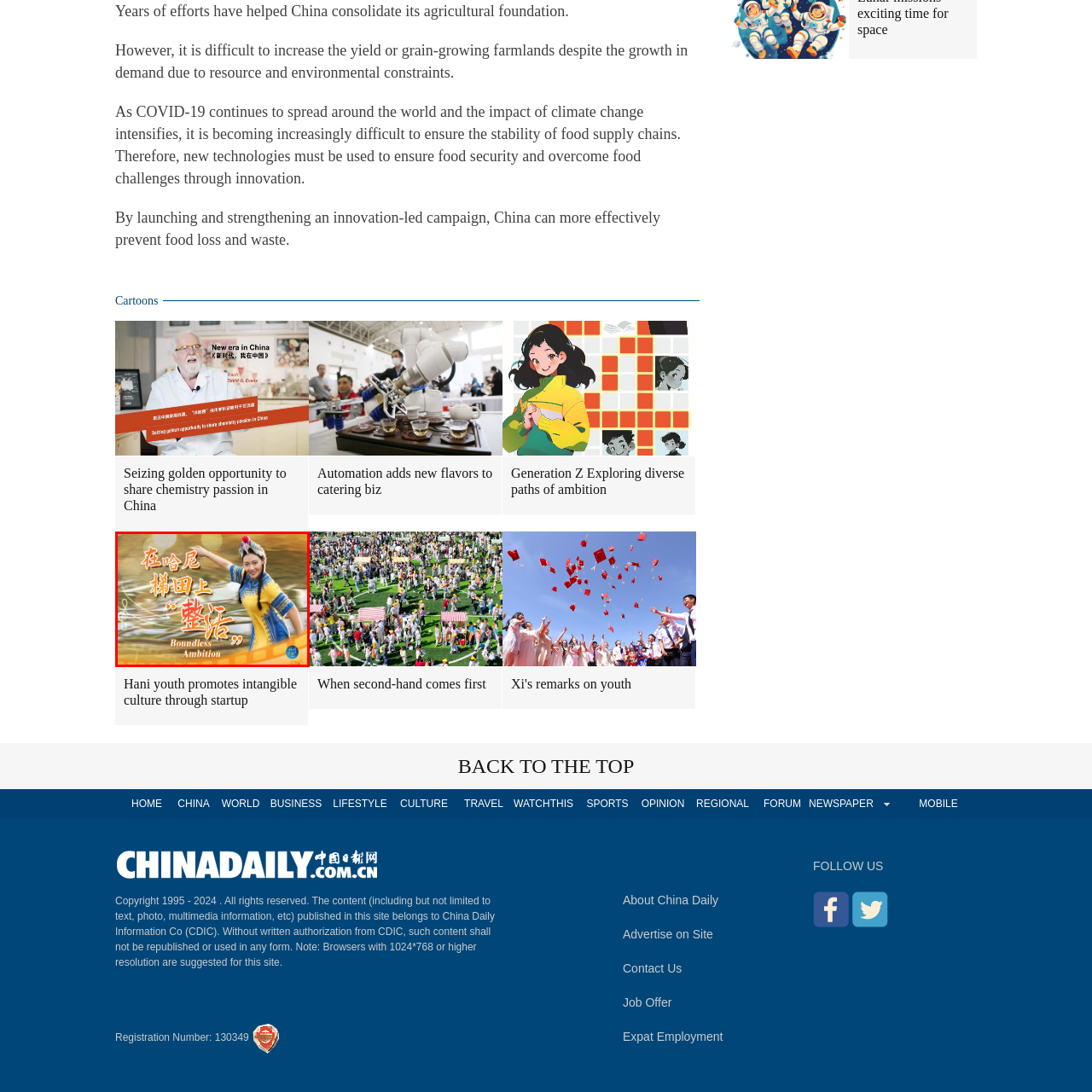Analyze the image surrounded by the red outline and answer the ensuing question with as much detail as possible based on the image:
What is written on the background?

The background of the image prominently displays text in both Chinese and English, which reads '在哈尼梯田上 '整活'' and 'Boundless Ambition', respectively. This text captures the essence of her cultural pride and determination.